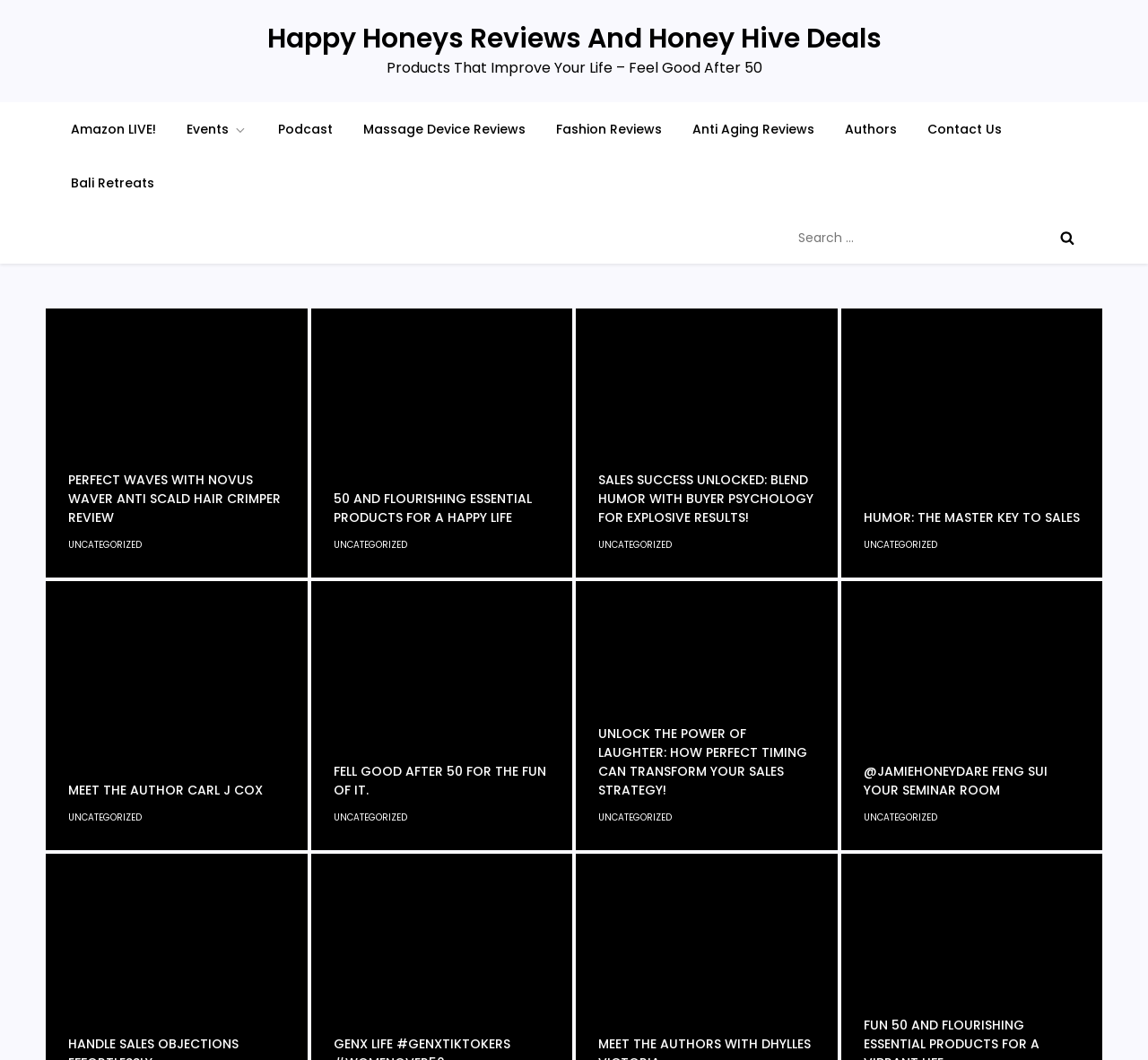Respond to the question below with a concise word or phrase:
What is the purpose of the search box?

To search for content on the website